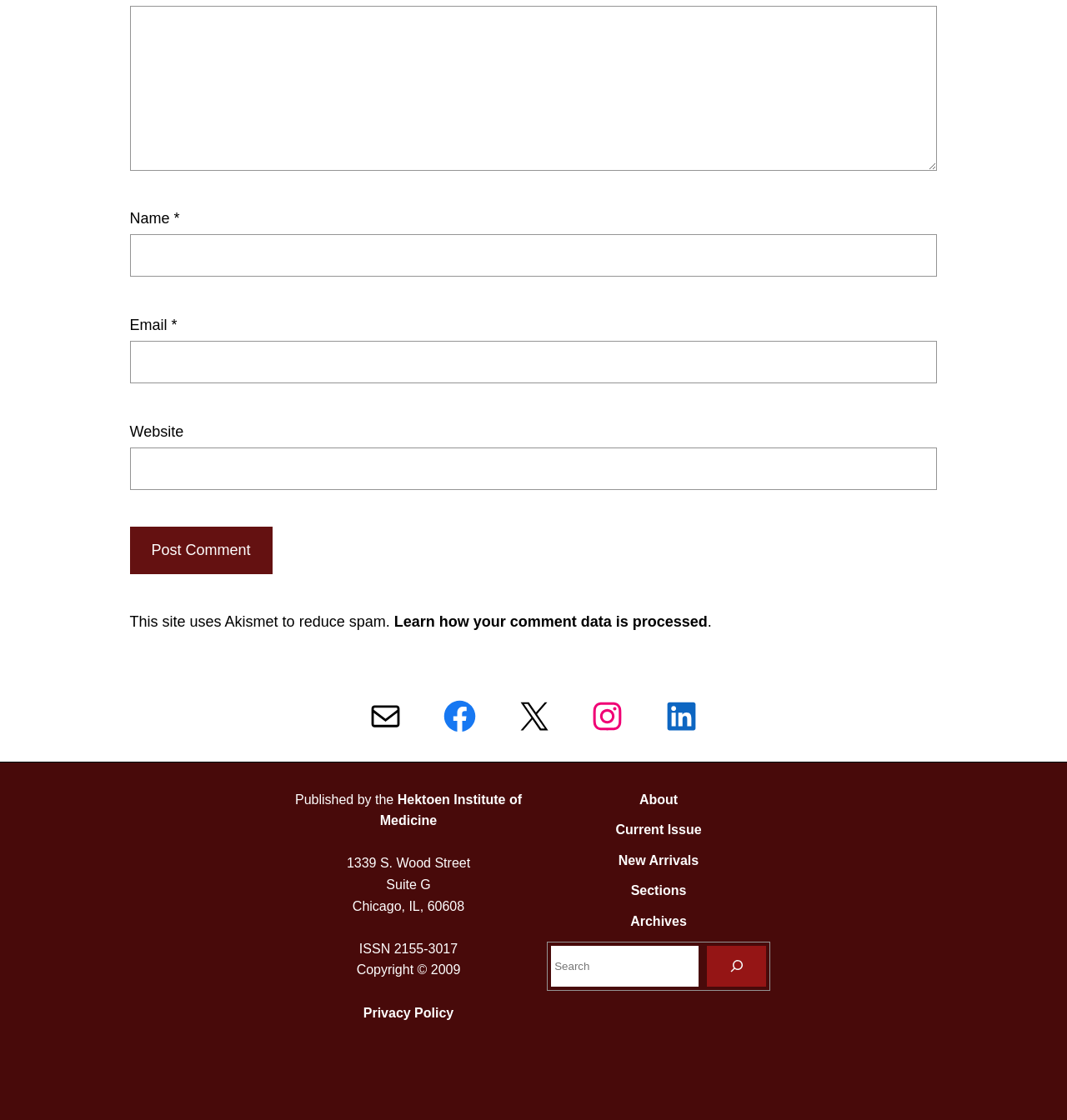Please specify the bounding box coordinates of the clickable region necessary for completing the following instruction: "Learn how your comment data is processed". The coordinates must consist of four float numbers between 0 and 1, i.e., [left, top, right, bottom].

[0.369, 0.548, 0.663, 0.563]